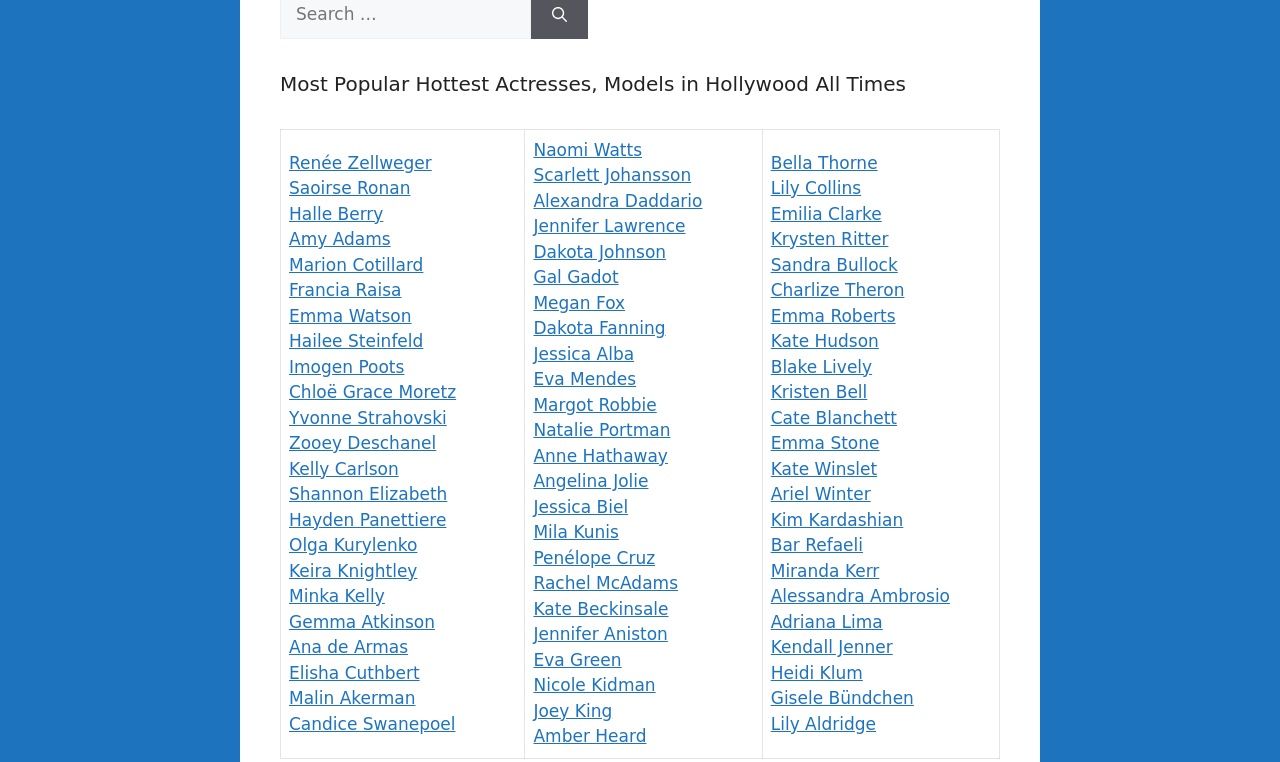Provide the bounding box coordinates for the area that should be clicked to complete the instruction: "Learn more about Kendall Jenner".

[0.602, 0.836, 0.697, 0.862]